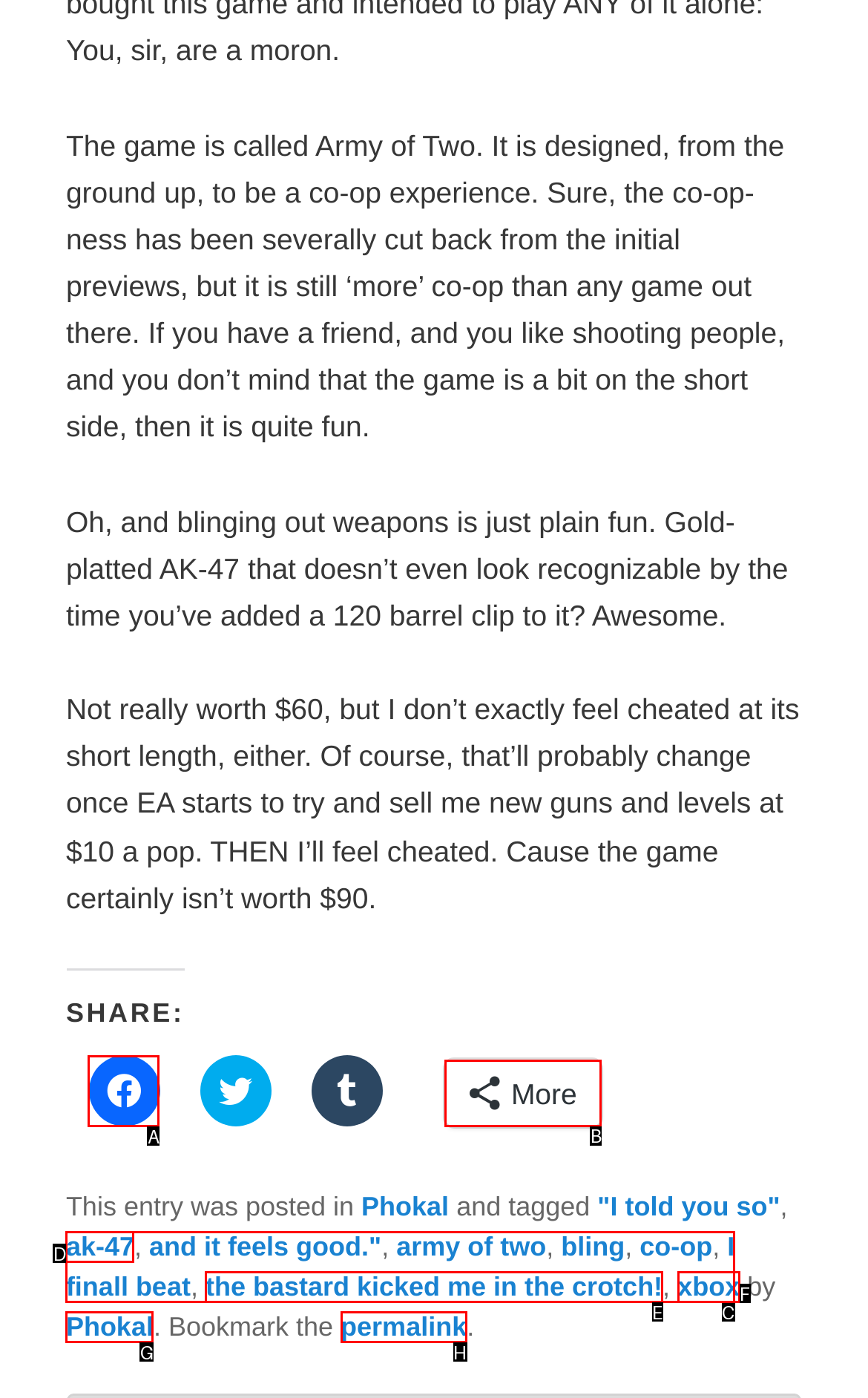For the task: Click to view more sharing options, specify the letter of the option that should be clicked. Answer with the letter only.

B